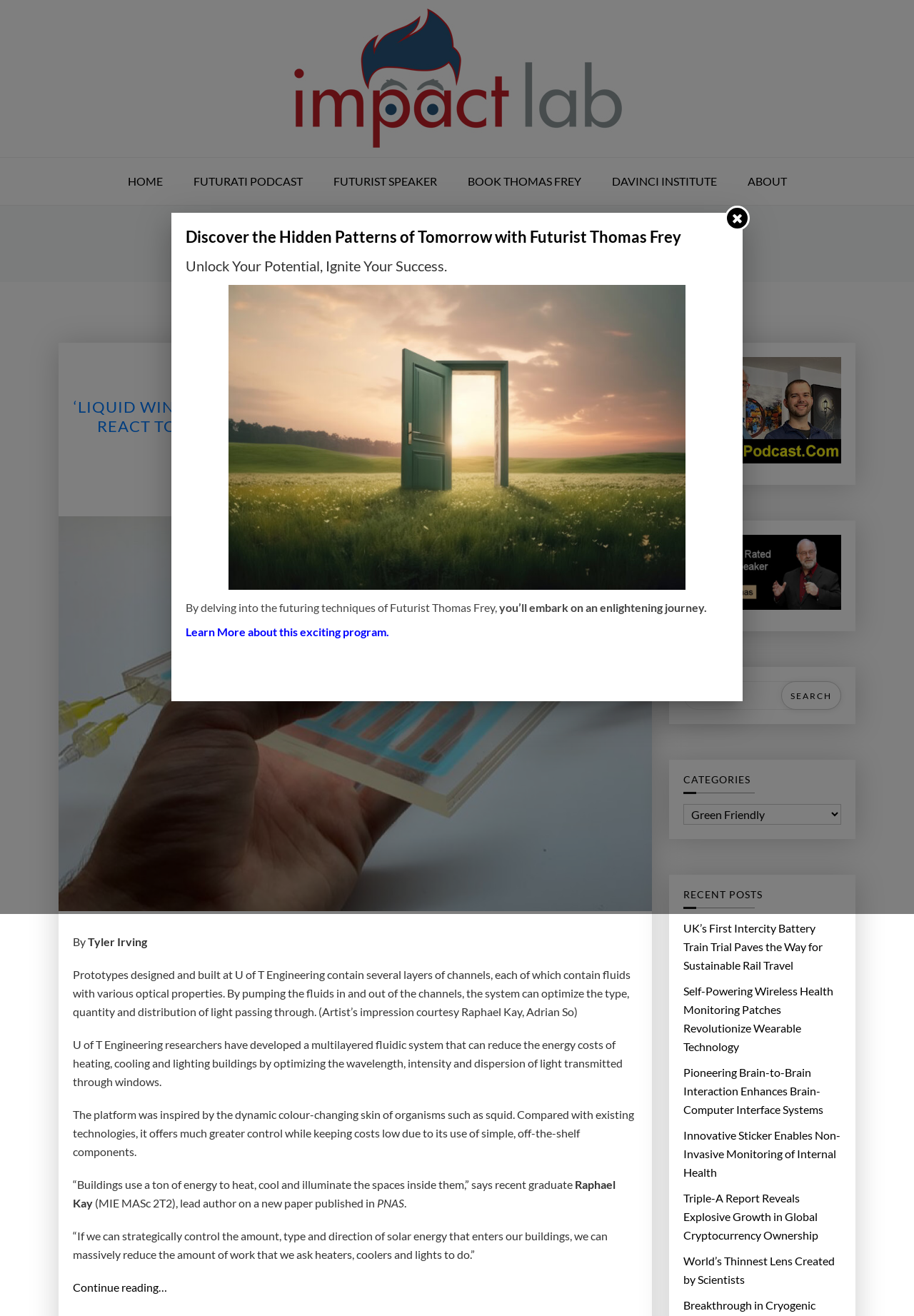Locate the bounding box coordinates of the segment that needs to be clicked to meet this instruction: "Read the article about 'Liquid Windows'".

[0.08, 0.302, 0.698, 0.331]